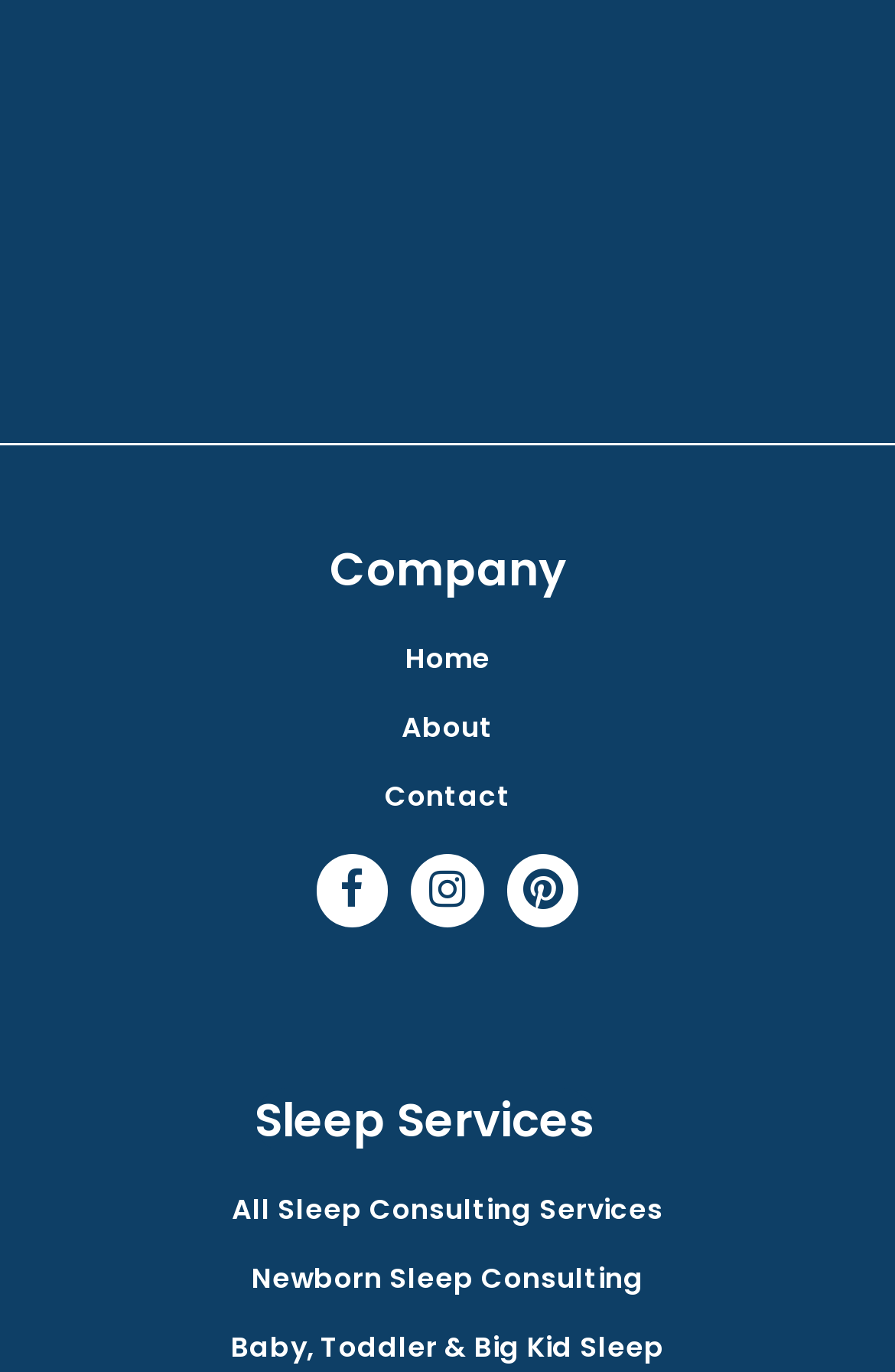What services does Bella Luna Family offer?
Answer with a single word or phrase, using the screenshot for reference.

Sleep Consulting, Behavior, Lactation Consulting, Potty Training